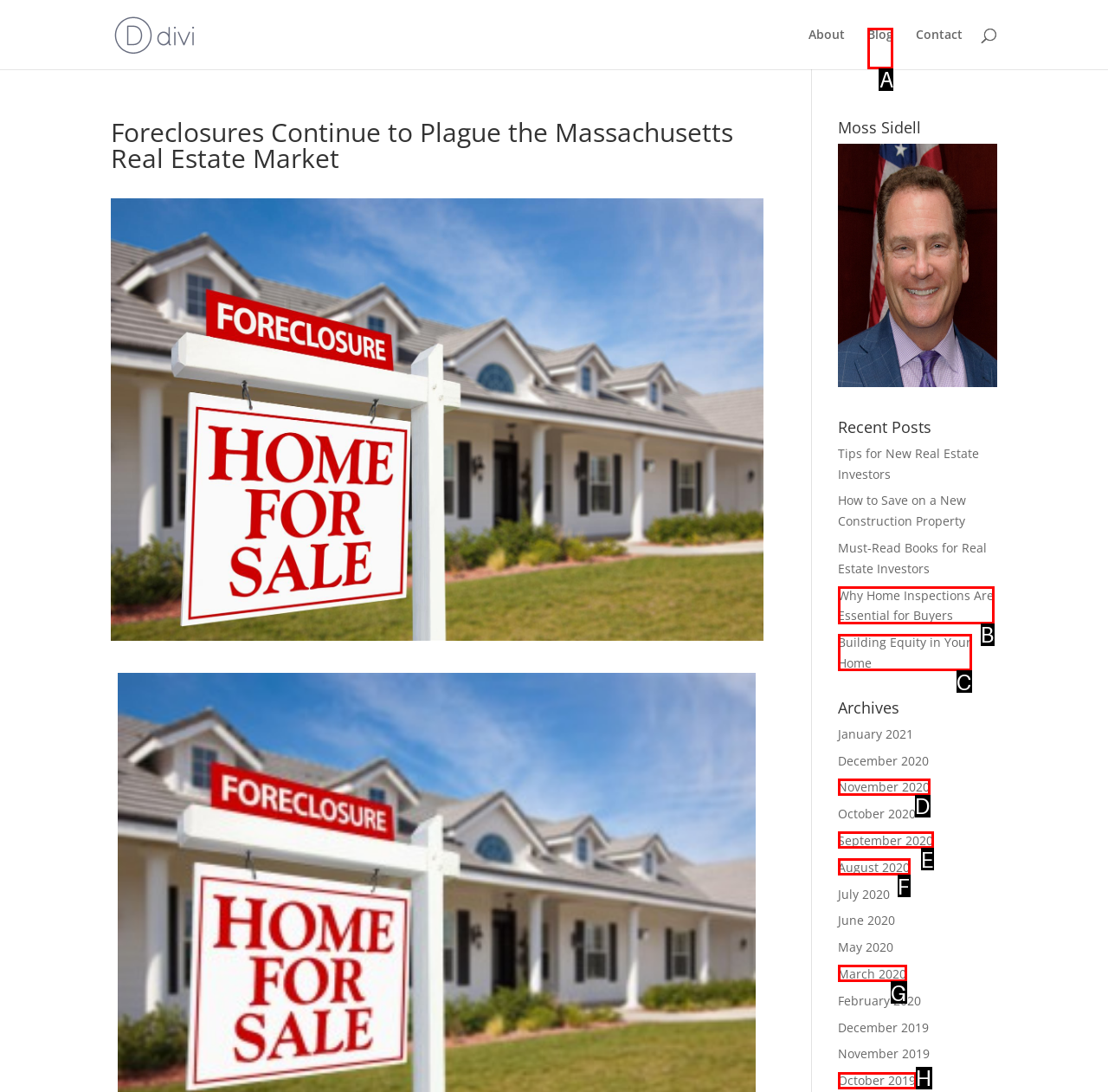To execute the task: Read the recent post about best fabric for seat covers, which one of the highlighted HTML elements should be clicked? Answer with the option's letter from the choices provided.

None